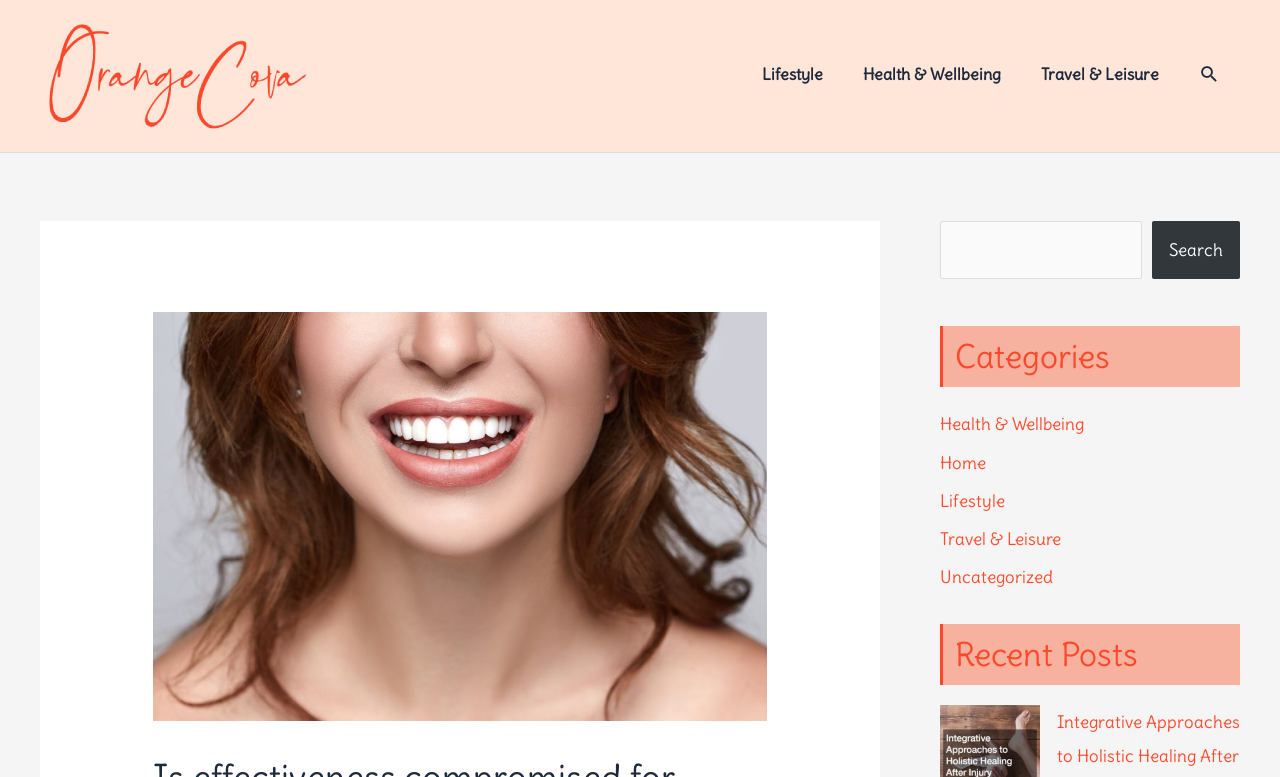Identify the bounding box coordinates for the region of the element that should be clicked to carry out the instruction: "Go to Health & Wellbeing page". The bounding box coordinates should be four float numbers between 0 and 1, i.e., [left, top, right, bottom].

[0.659, 0.054, 0.798, 0.136]